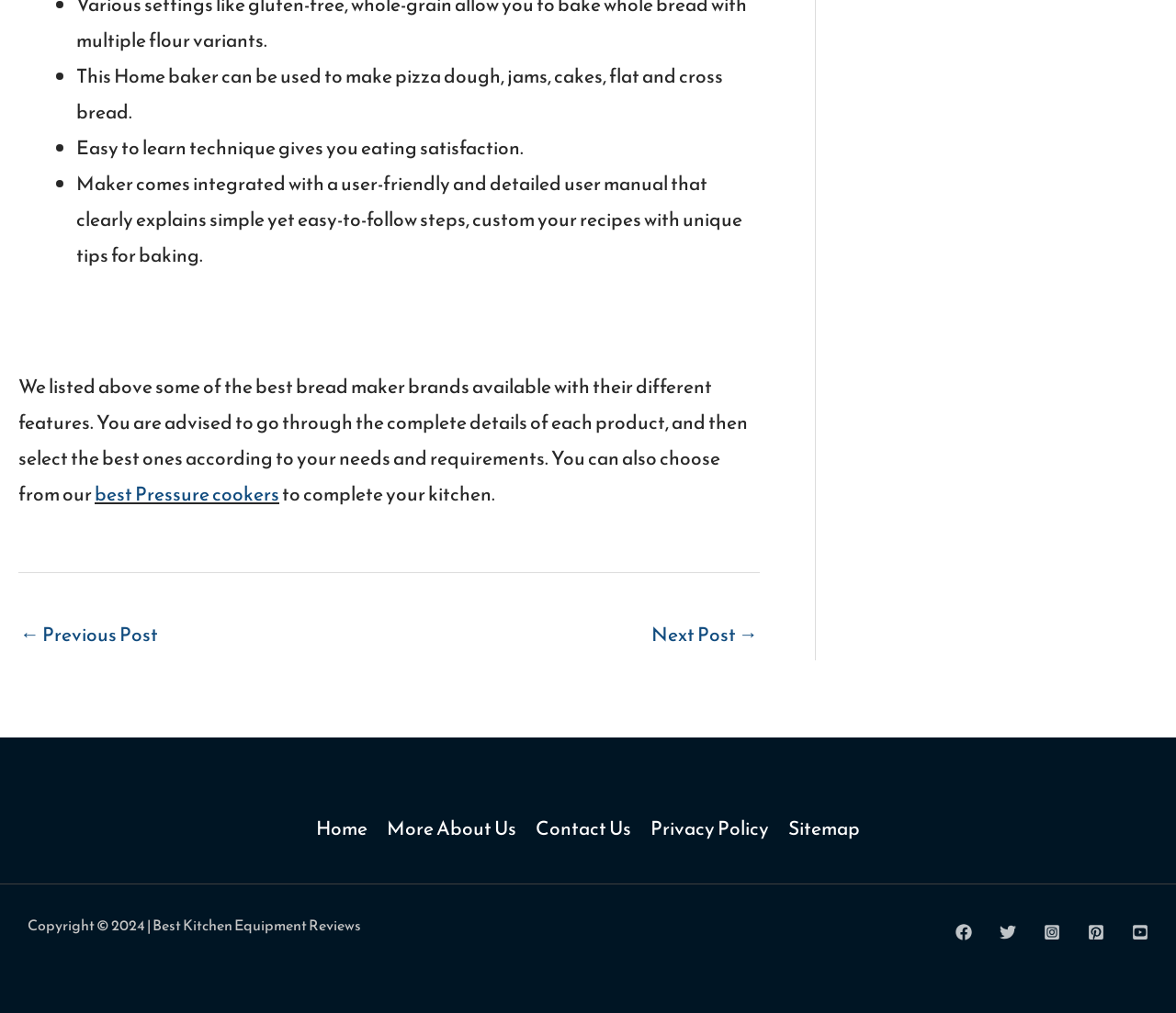What is the purpose of the user manual that comes with the maker?
Kindly answer the question with as much detail as you can.

According to the webpage, the user manual that comes with the maker explains simple yet easy-to-follow steps for baking. This information is obtained from the static text element that describes the features of the maker.